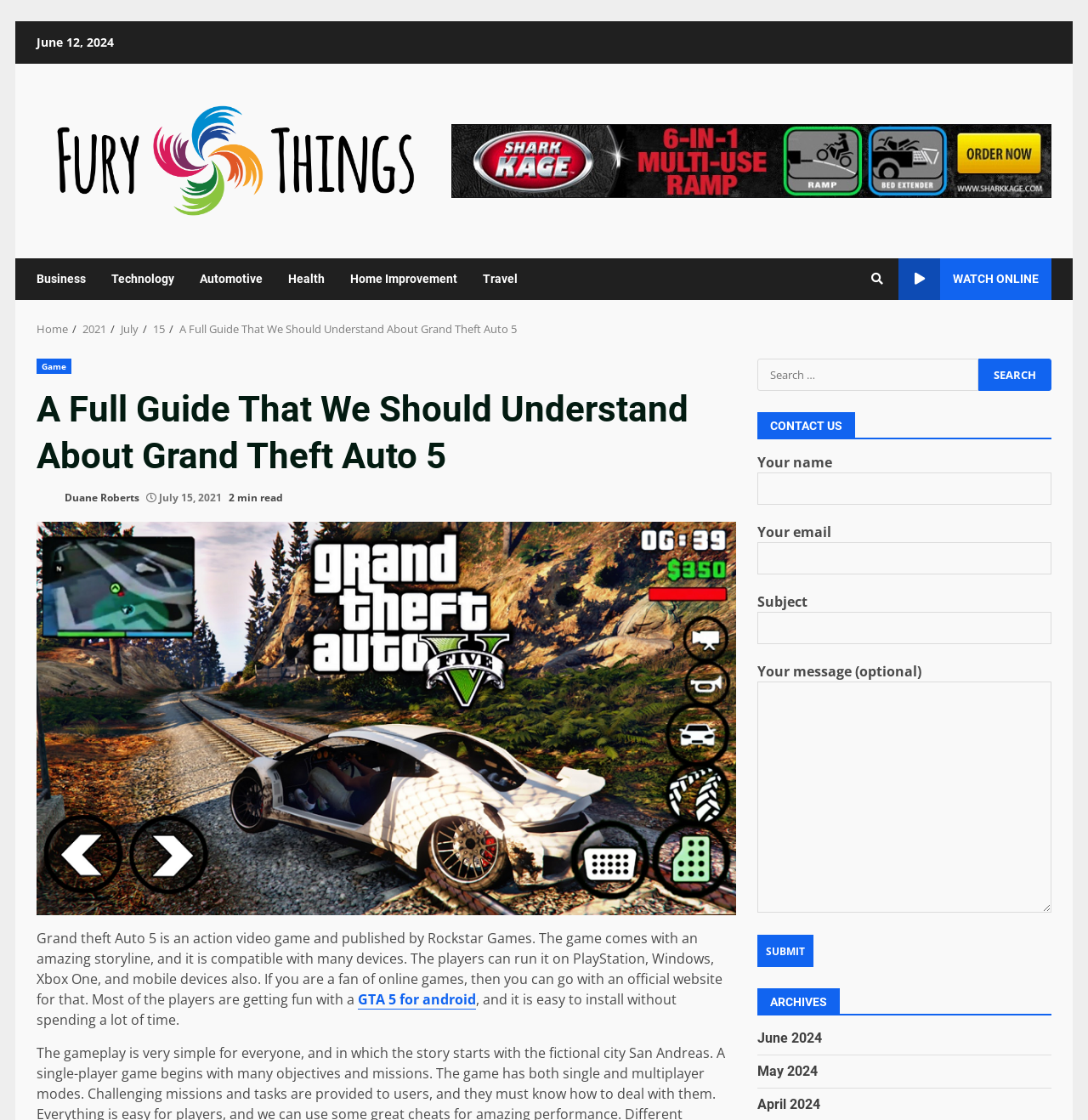Using the webpage screenshot, locate the HTML element that fits the following description and provide its bounding box: "Watch Online".

[0.826, 0.23, 0.966, 0.268]